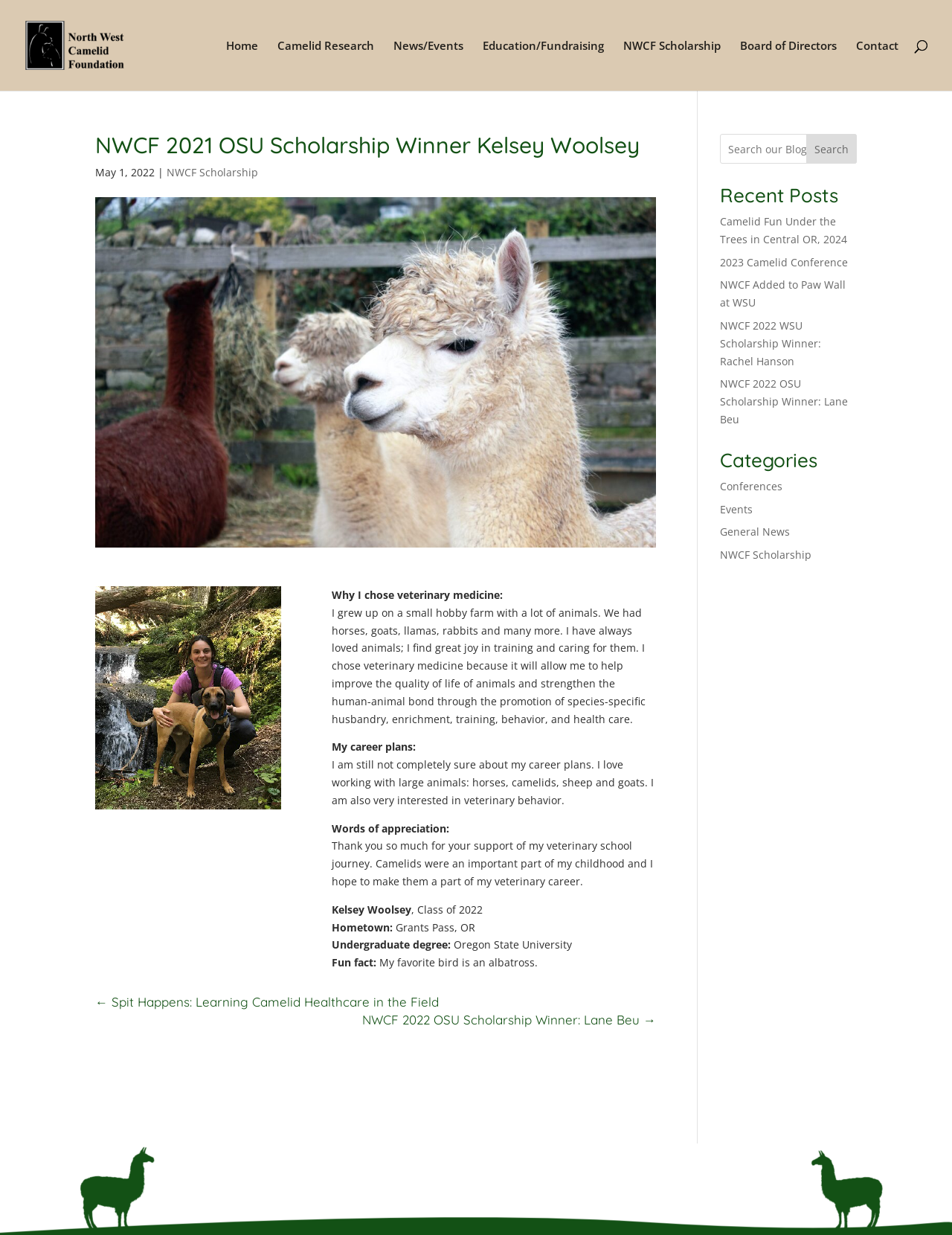Kindly respond to the following question with a single word or a brief phrase: 
What is the topic of Kelsey Woolsey's career plans?

Veterinary behavior